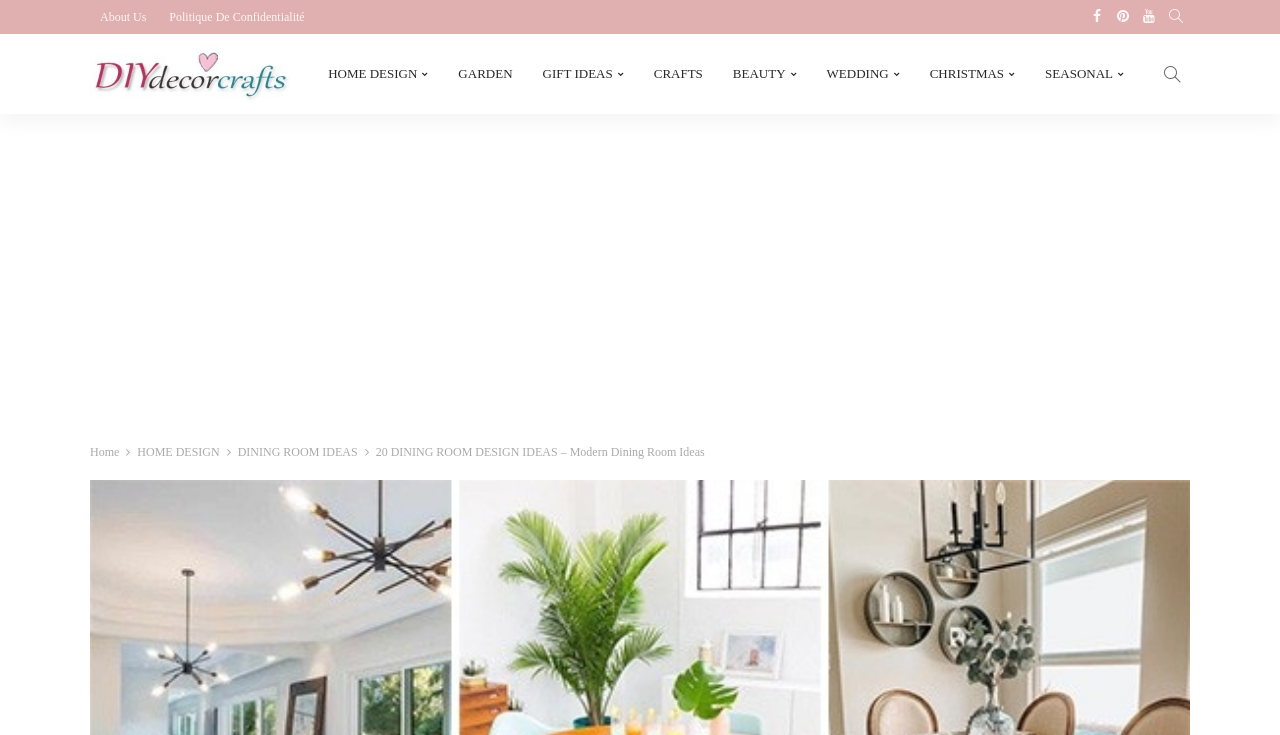Give a one-word or short phrase answer to this question: 
How many main navigation links are there?

8